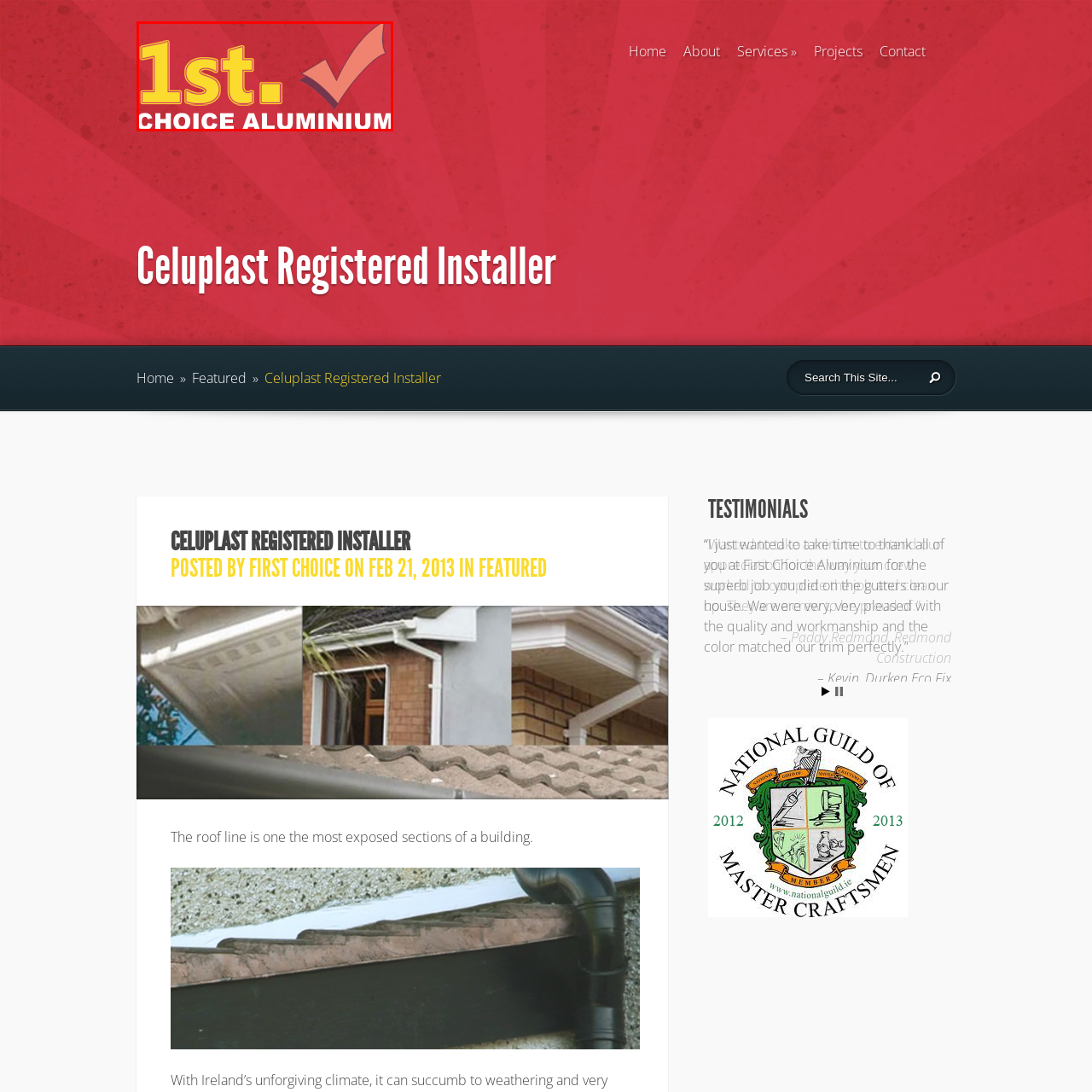View the section of the image outlined in red, What symbol is integrated into the design? Provide your response in a single word or brief phrase.

Check mark